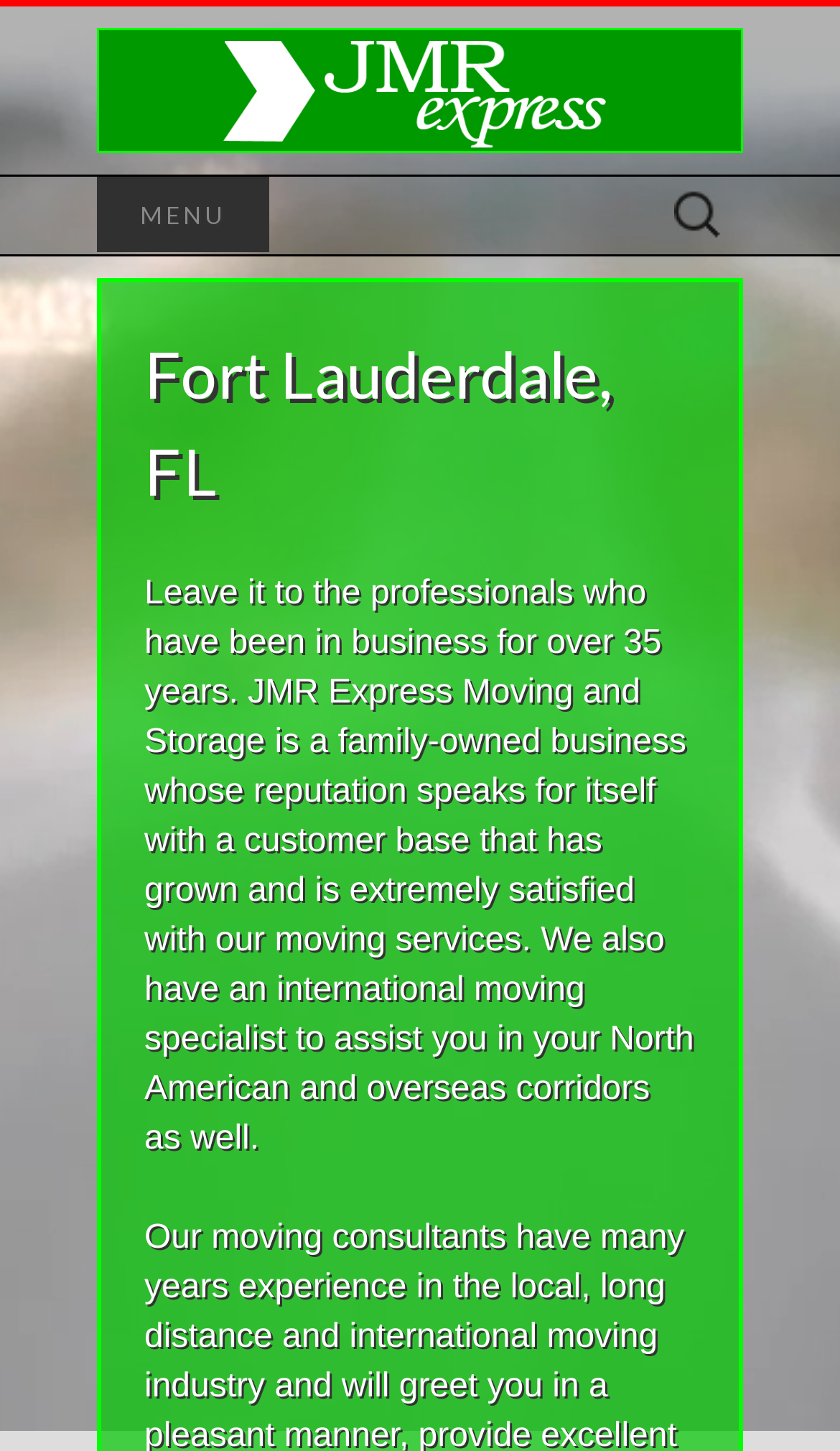What type of business is JMR Express Moving and Storage?
Using the visual information, reply with a single word or short phrase.

Family-owned business